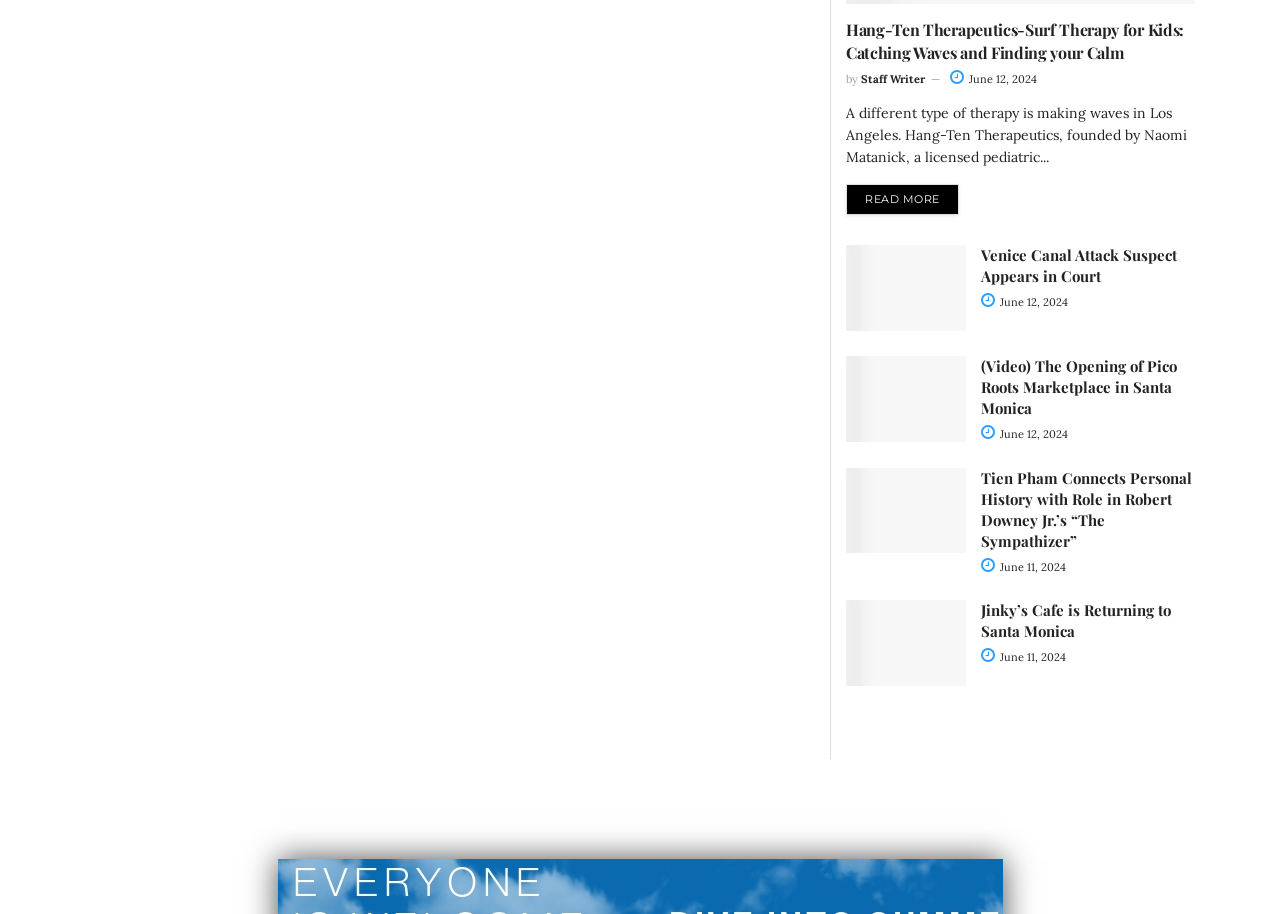Look at the image and give a detailed response to the following question: What is the name of the cafe mentioned in the last article?

The name of the cafe can be found in the heading element with the text 'Jinky’s Cafe is Returning to Santa Monica' at coordinates [0.766, 0.657, 0.934, 0.703].